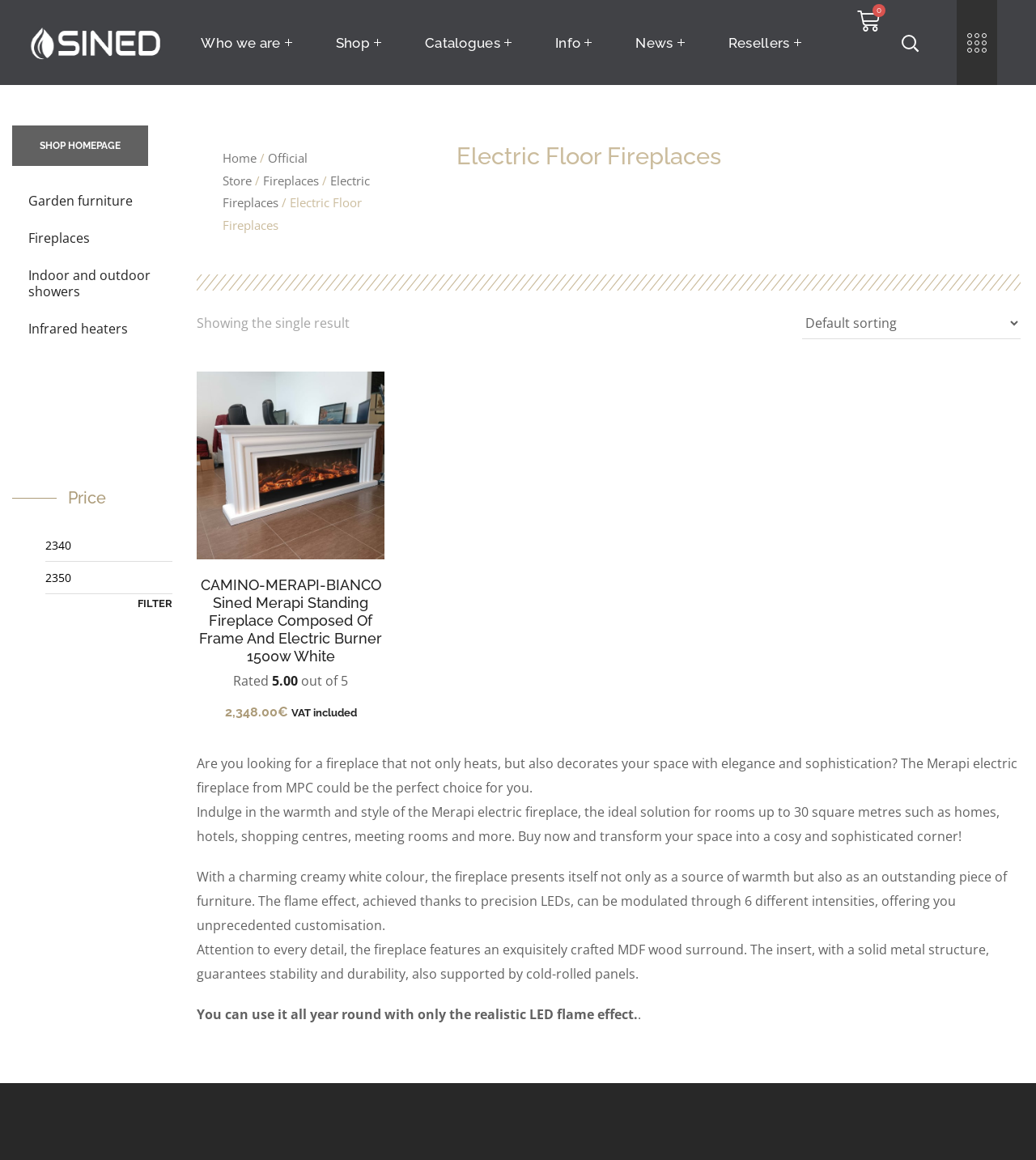Find the bounding box coordinates of the element to click in order to complete the given instruction: "Filter by price."

[0.133, 0.512, 0.167, 0.529]